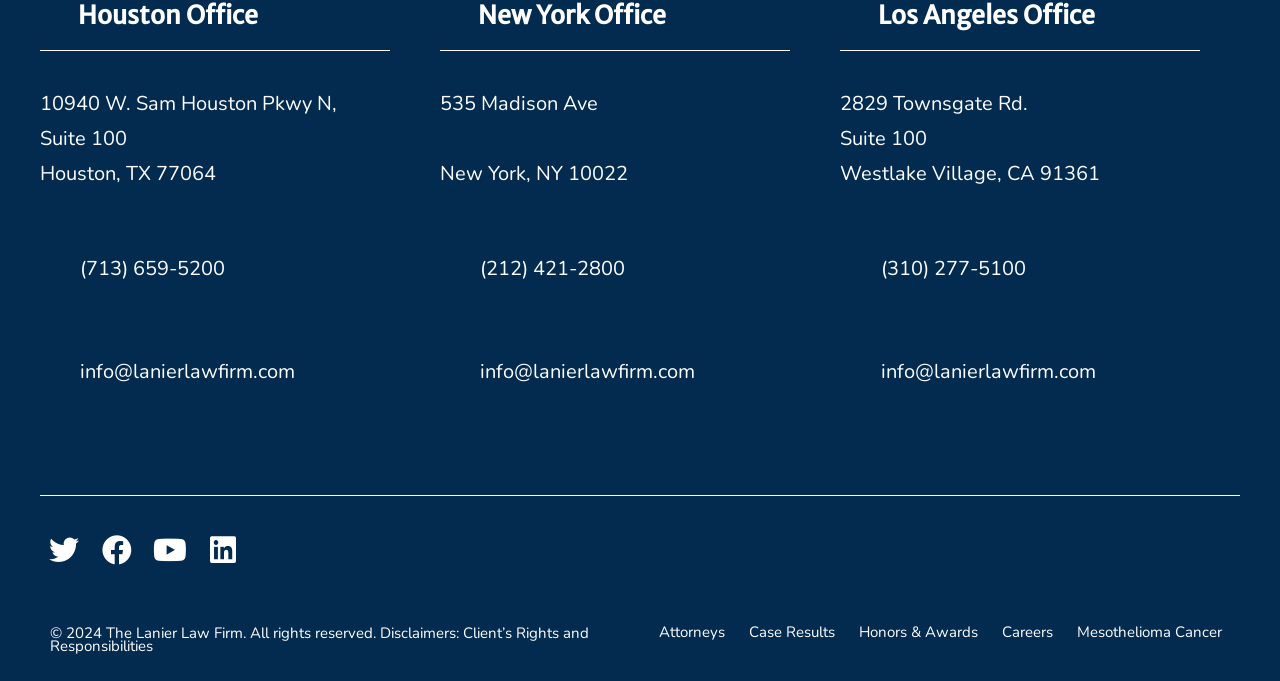What is the email address listed for all offices?
Please ensure your answer is as detailed and informative as possible.

I found the email address by looking for the link element with the OCR text 'info@lanierlawfirm.com' which is repeated for each office location.